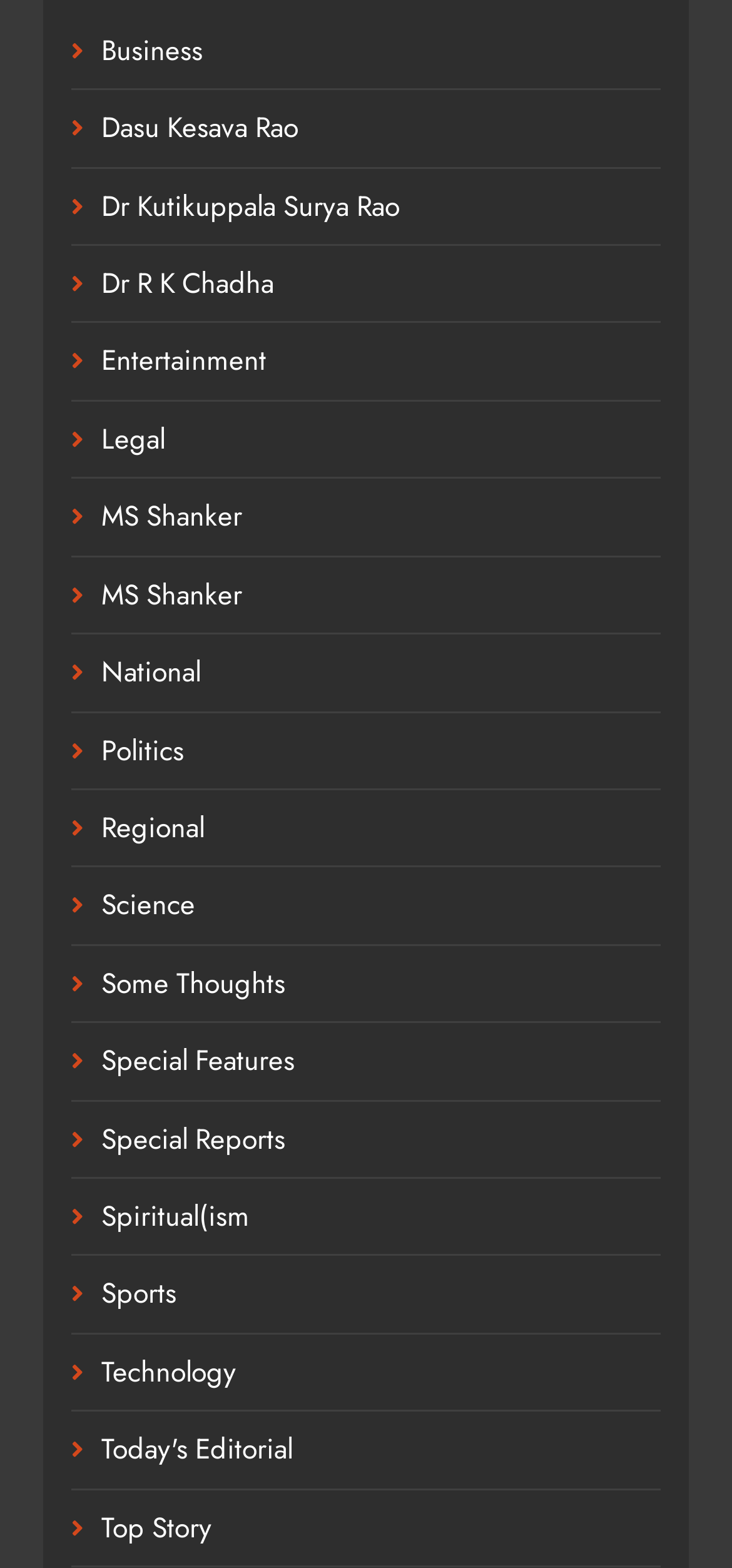Can you pinpoint the bounding box coordinates for the clickable element required for this instruction: "View Today's Editorial"? The coordinates should be four float numbers between 0 and 1, i.e., [left, top, right, bottom].

[0.138, 0.911, 0.4, 0.938]